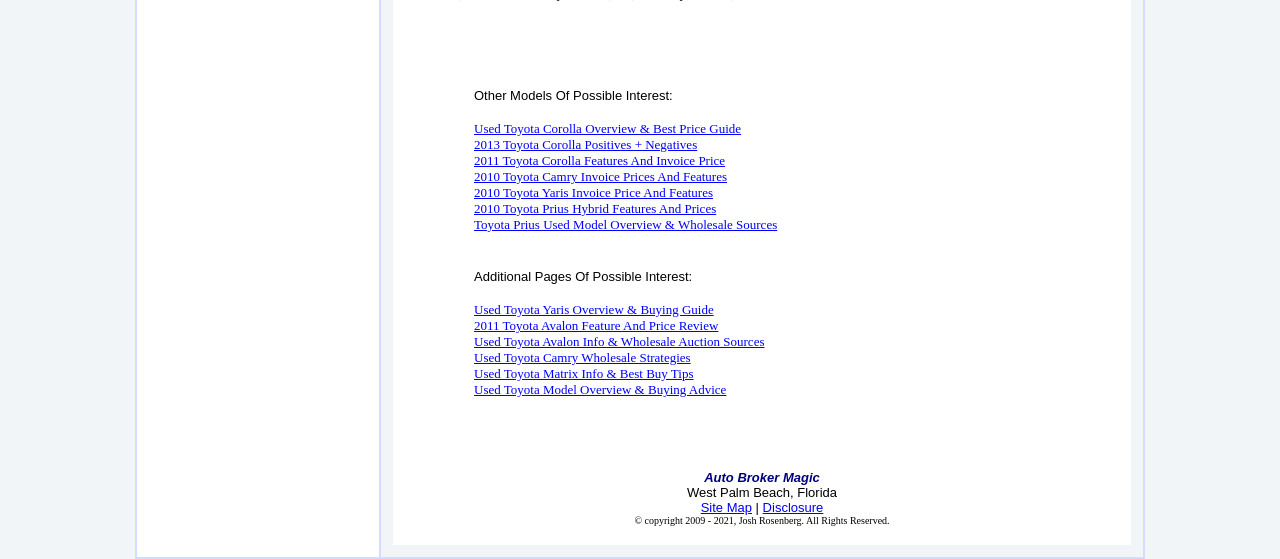Please specify the bounding box coordinates of the clickable section necessary to execute the following command: "Visit Investment Strategy".

None